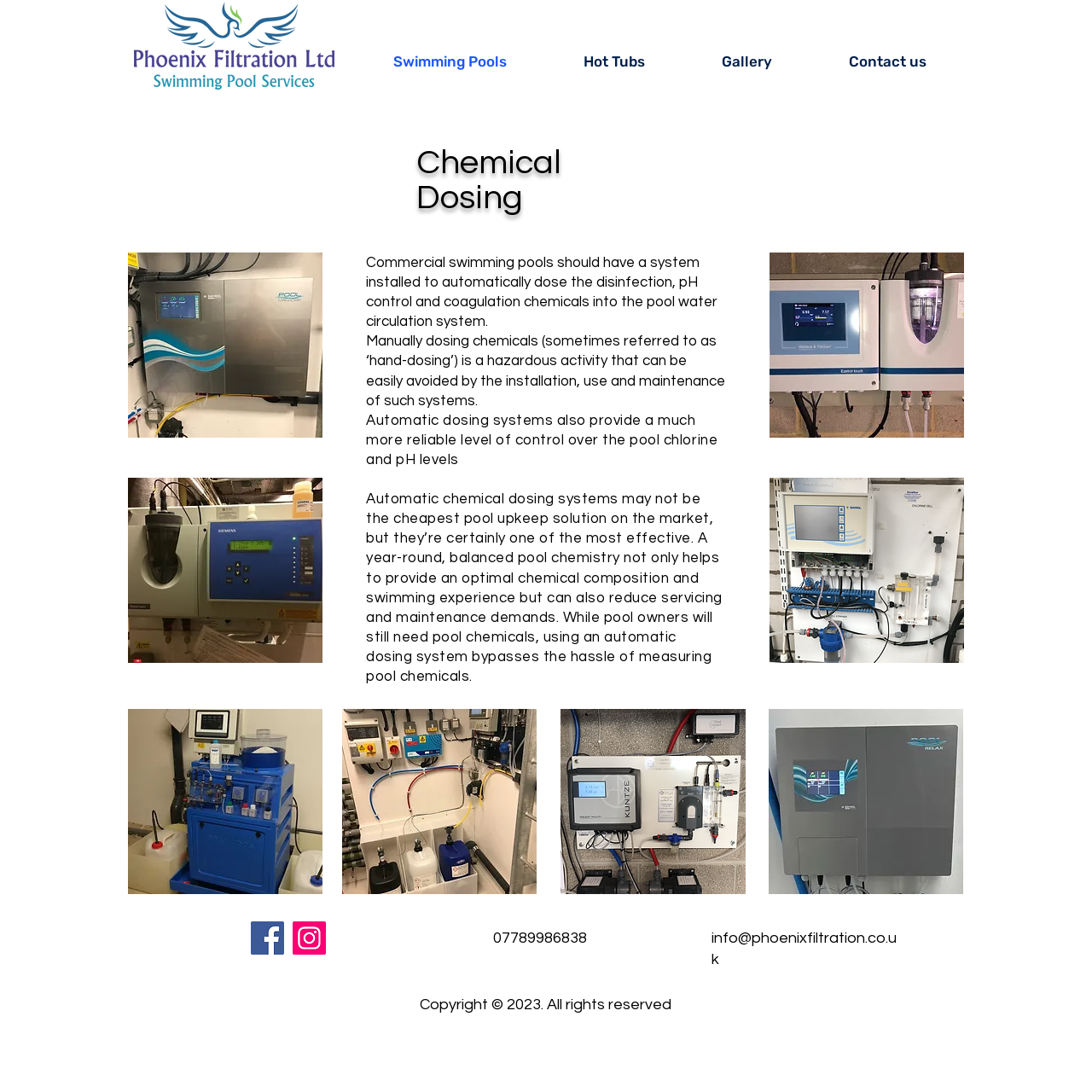Give a complete and precise description of the webpage's appearance.

The webpage is about chemical dosing systems, specifically designed for efficient, accurate, and reliable dosing of chemicals into various process applications. 

At the top left corner, there is a logo image of "400dpiLogo.png". Below the logo, there is a navigation menu with links to "Swimming Pools", "Hot Tubs", "Gallery", and "Contact us". 

The main content area is divided into two sections. On the left side, there are three images: "IMG_2311.JPG", "IMG_2798-1.JPG", and "Granudos_edited.jpg". On the right side, there are four paragraphs of text describing the importance and benefits of automatic chemical dosing systems for commercial swimming pools. 

Below the text, there are four more images: "D3F-1--XgAAfCQ3.jpg", "IMG_1470.HEIC", "IMG_2302.JPG", and "b.png". 

At the bottom of the page, there is a social media bar with links to Facebook and Instagram, each accompanied by an icon image. Next to the social media bar, there is contact information, including a phone number and an email address. 

Finally, at the very bottom of the page, there is a copyright notice and a small image related to DBS checks.